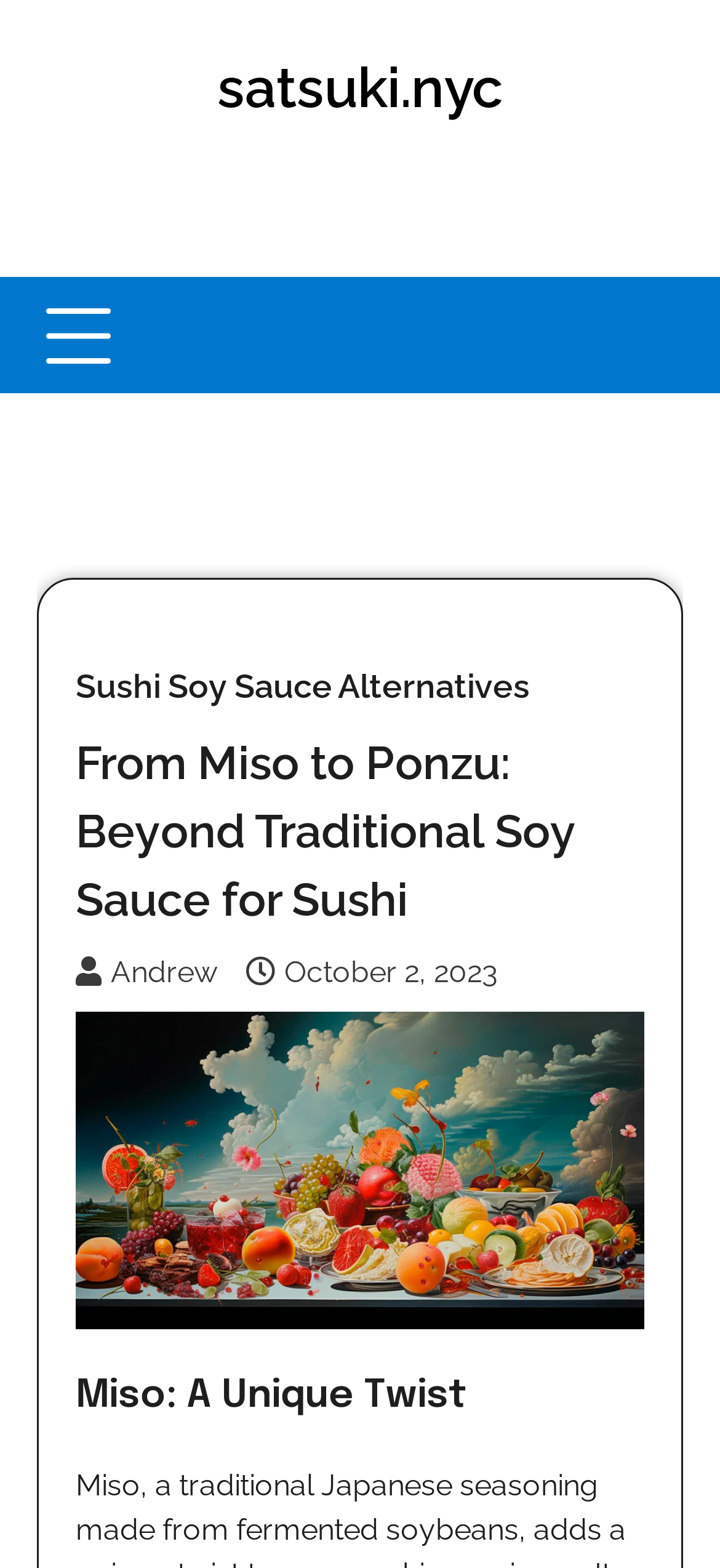What is the date of the article?
Please give a detailed answer to the question using the information shown in the image.

The date of the article can be found by looking at the link element with the text ' October 2, 2023' which is a child element of the HeaderAsNonLandmark element.